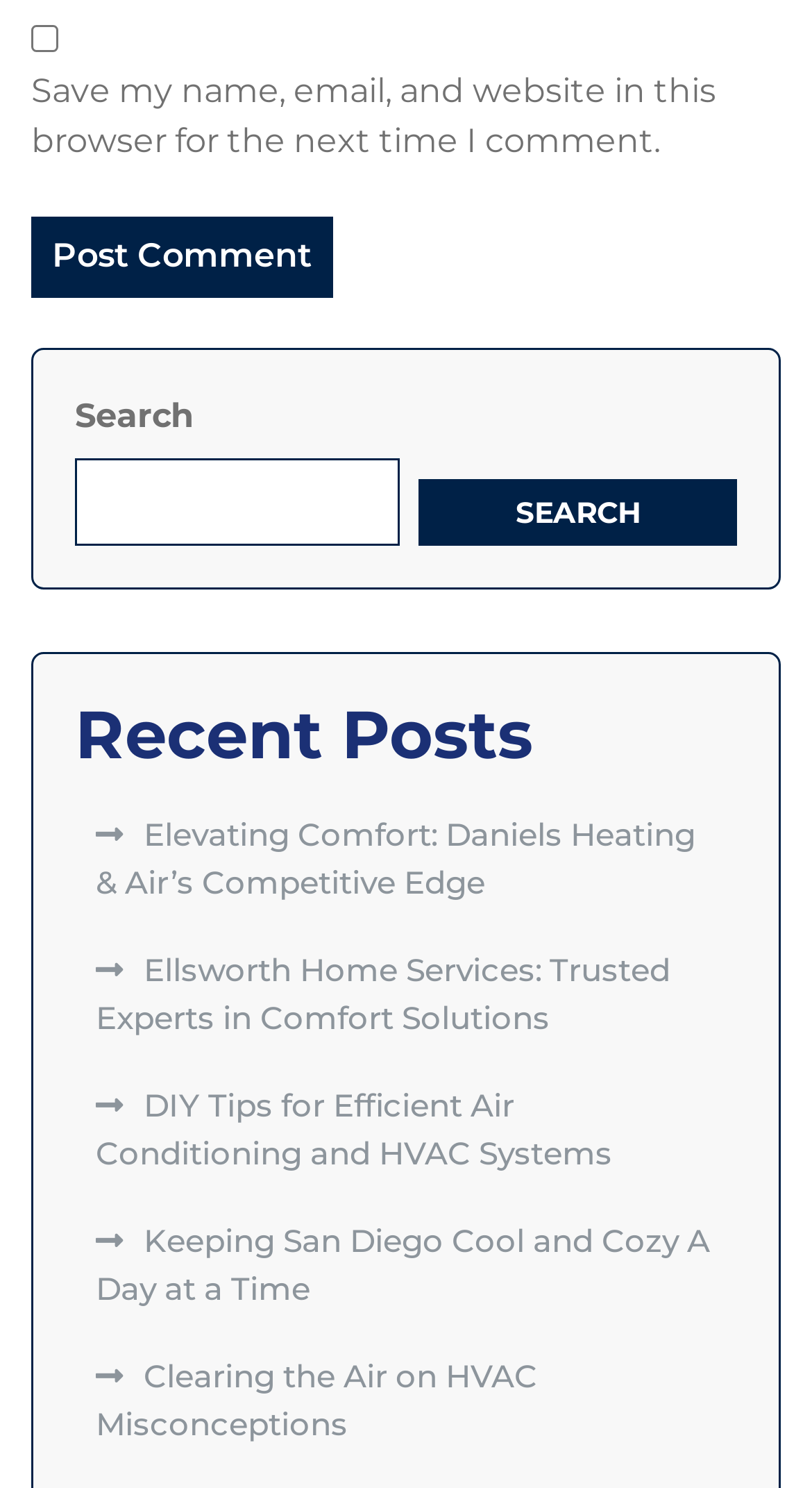Please identify the bounding box coordinates of the element I should click to complete this instruction: 'Check 'Save my name, email, and website in this browser for the next time I comment.''. The coordinates should be given as four float numbers between 0 and 1, like this: [left, top, right, bottom].

[0.038, 0.017, 0.072, 0.035]